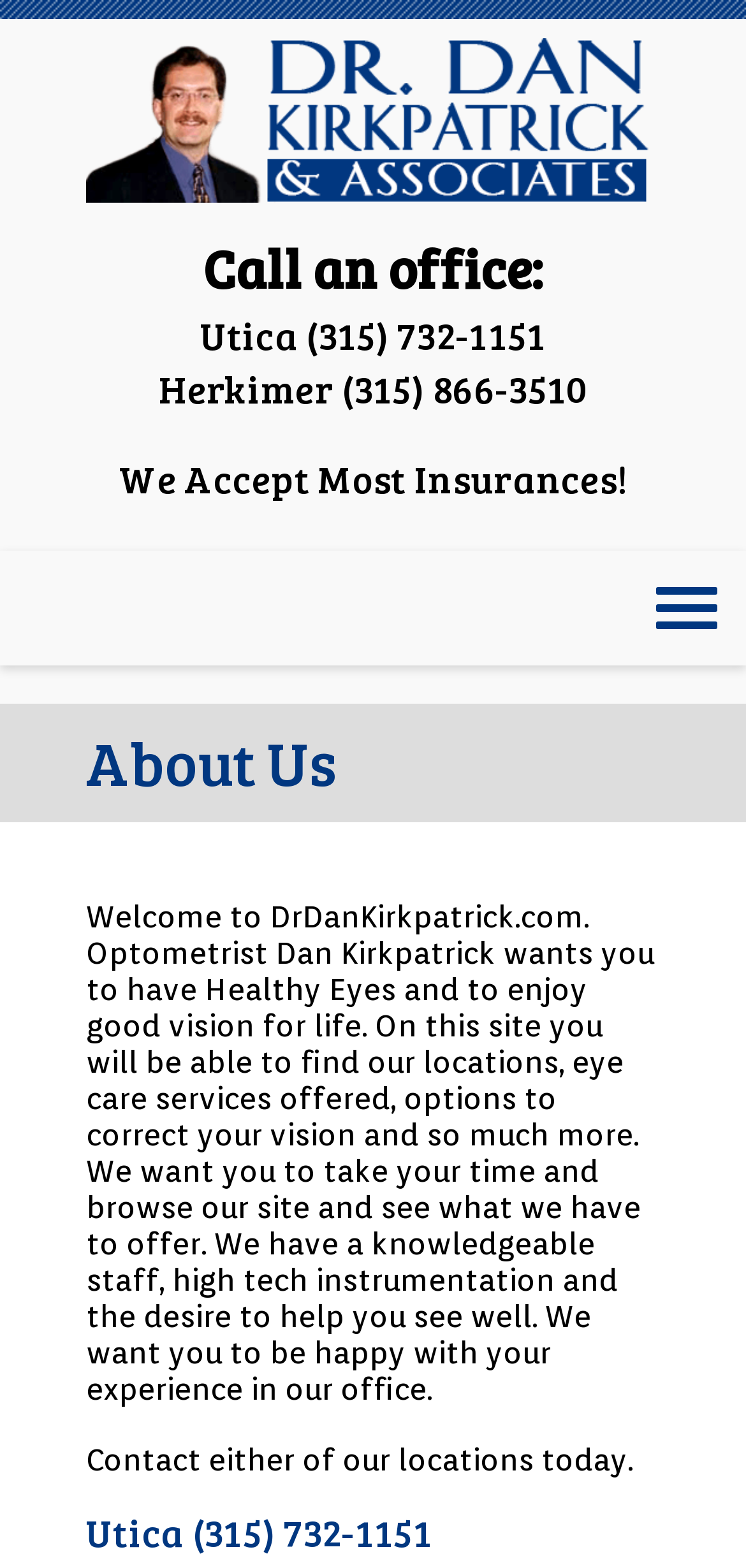Describe the webpage meticulously, covering all significant aspects.

The webpage is about Dr. Dan Kirkpatrick, an optometrist, and his associates. At the top, there is a logo or image of "Dr. Dan Kirkpatrick & Associates" with a link to the same name, taking up most of the top section. Below the logo, there are three headings in a column, listing the office phone numbers: "Call an office:", "Utica (315) 732-1151", and "Herkimer (315) 866-3510". 

To the right of the phone numbers, there is a small, empty space, and then a heading "We Accept Most Insurances!" is placed. Next to this heading, there is a button with no text, which seems to control a quad menu. 

Further down, there is a heading "About Us" followed by a large block of text that welcomes visitors to the website and describes the services offered by Dr. Dan Kirkpatrick's office, including eye care services, vision correction options, and more. The text also mentions the knowledgeable staff, high-tech instrumentation, and the desire to help patients see well. 

At the bottom of the page, there is another heading "Utica (315) 732-1151" and a sentence "Contact either of our locations today."